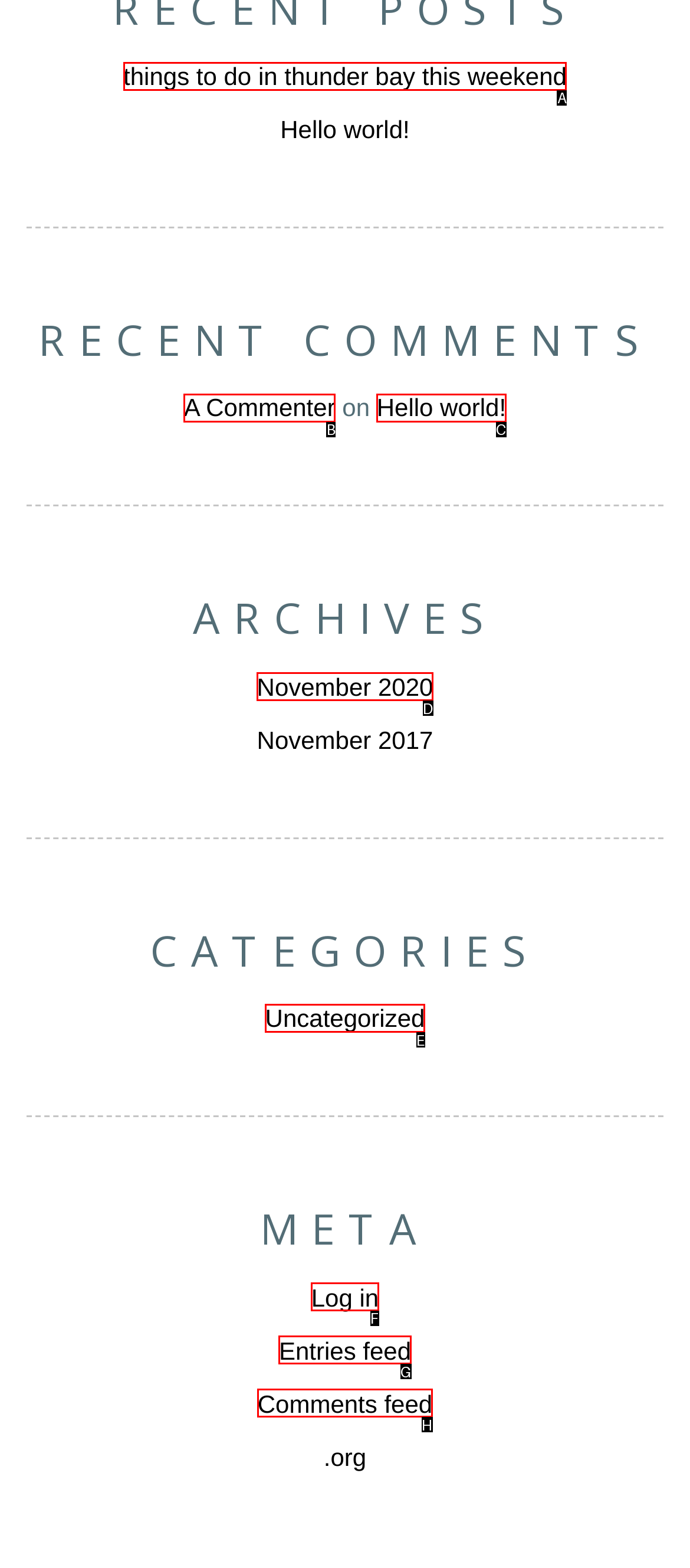Specify which UI element should be clicked to accomplish the task: log in to the website. Answer with the letter of the correct choice.

F